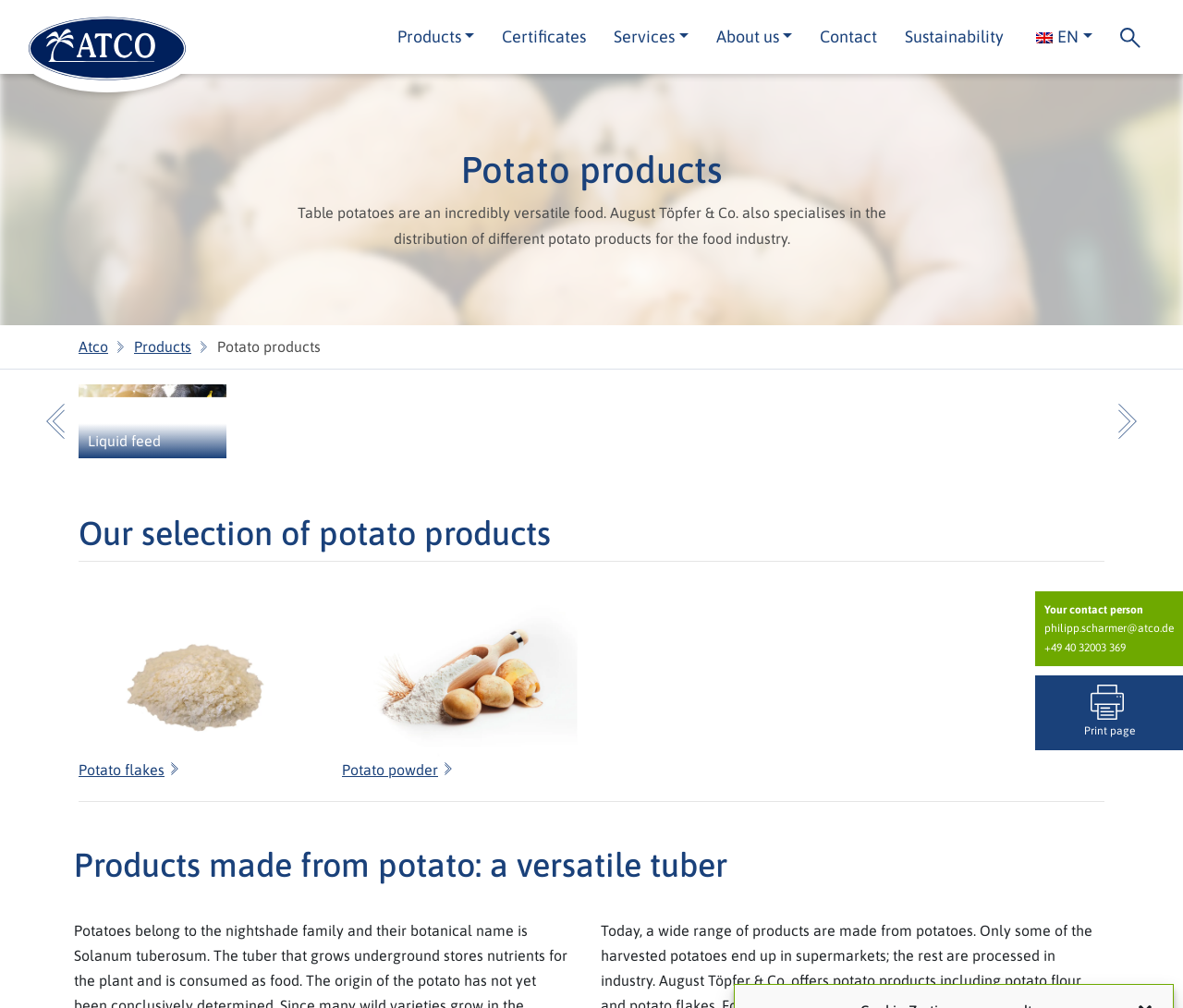Find the bounding box coordinates for the area that must be clicked to perform this action: "Explore products".

[0.113, 0.335, 0.17, 0.352]